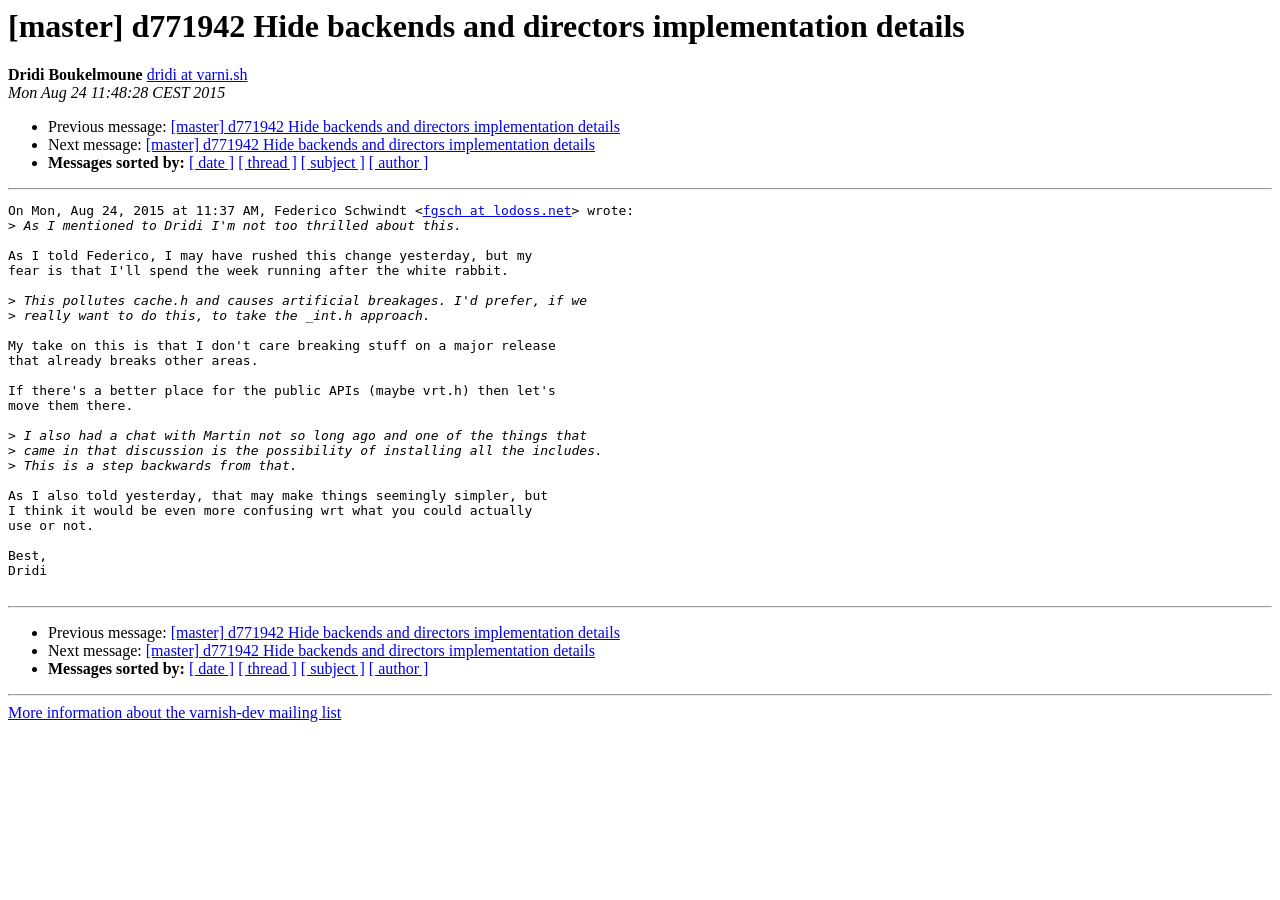Please provide the bounding box coordinates for the element that needs to be clicked to perform the following instruction: "View previous message". The coordinates should be given as four float numbers between 0 and 1, i.e., [left, top, right, bottom].

[0.133, 0.132, 0.484, 0.15]